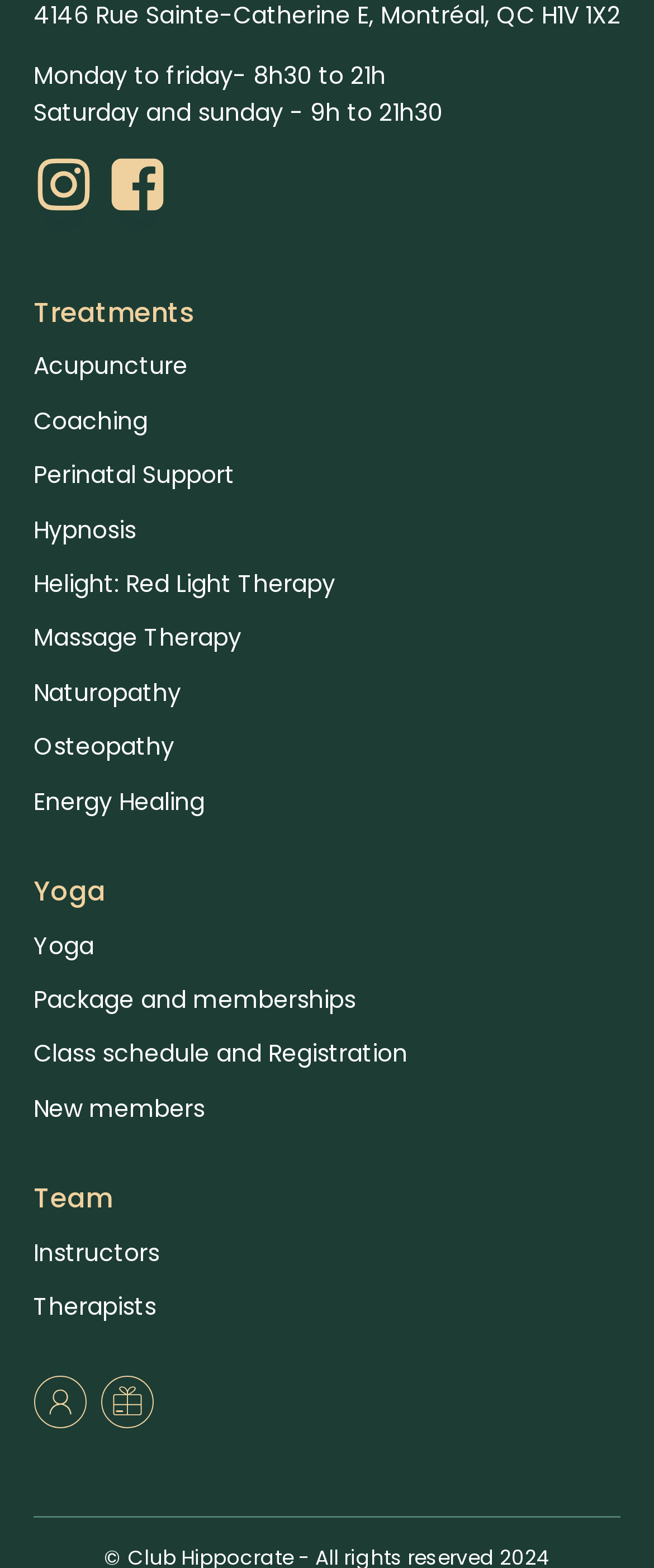Determine the bounding box coordinates of the clickable element to complete this instruction: "View Acupuncture treatment". Provide the coordinates in the format of four float numbers between 0 and 1, [left, top, right, bottom].

[0.051, 0.222, 0.949, 0.246]